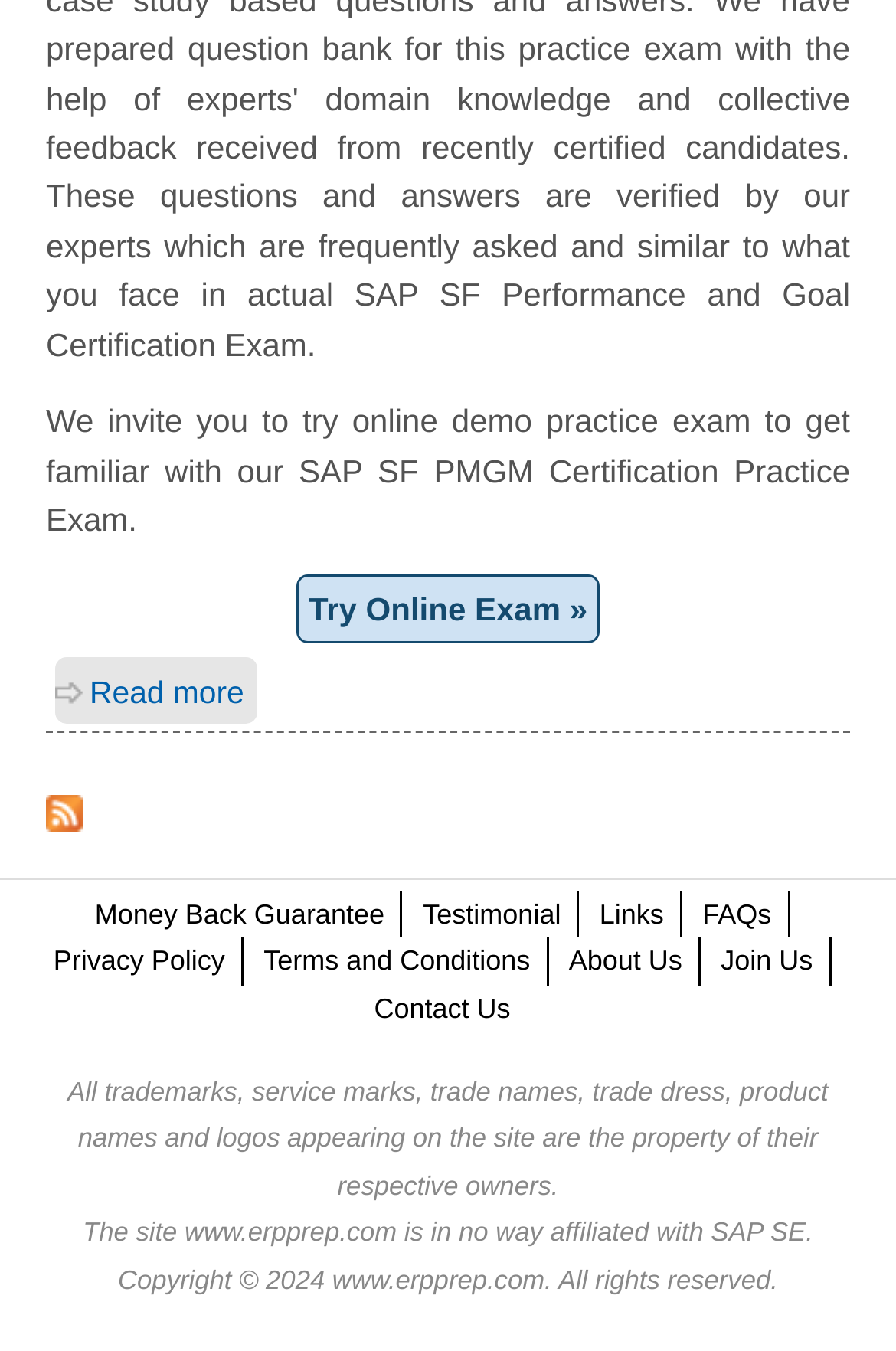Determine the bounding box coordinates of the section I need to click to execute the following instruction: "Contact Us". Provide the coordinates as four float numbers between 0 and 1, i.e., [left, top, right, bottom].

[0.417, 0.734, 0.57, 0.758]